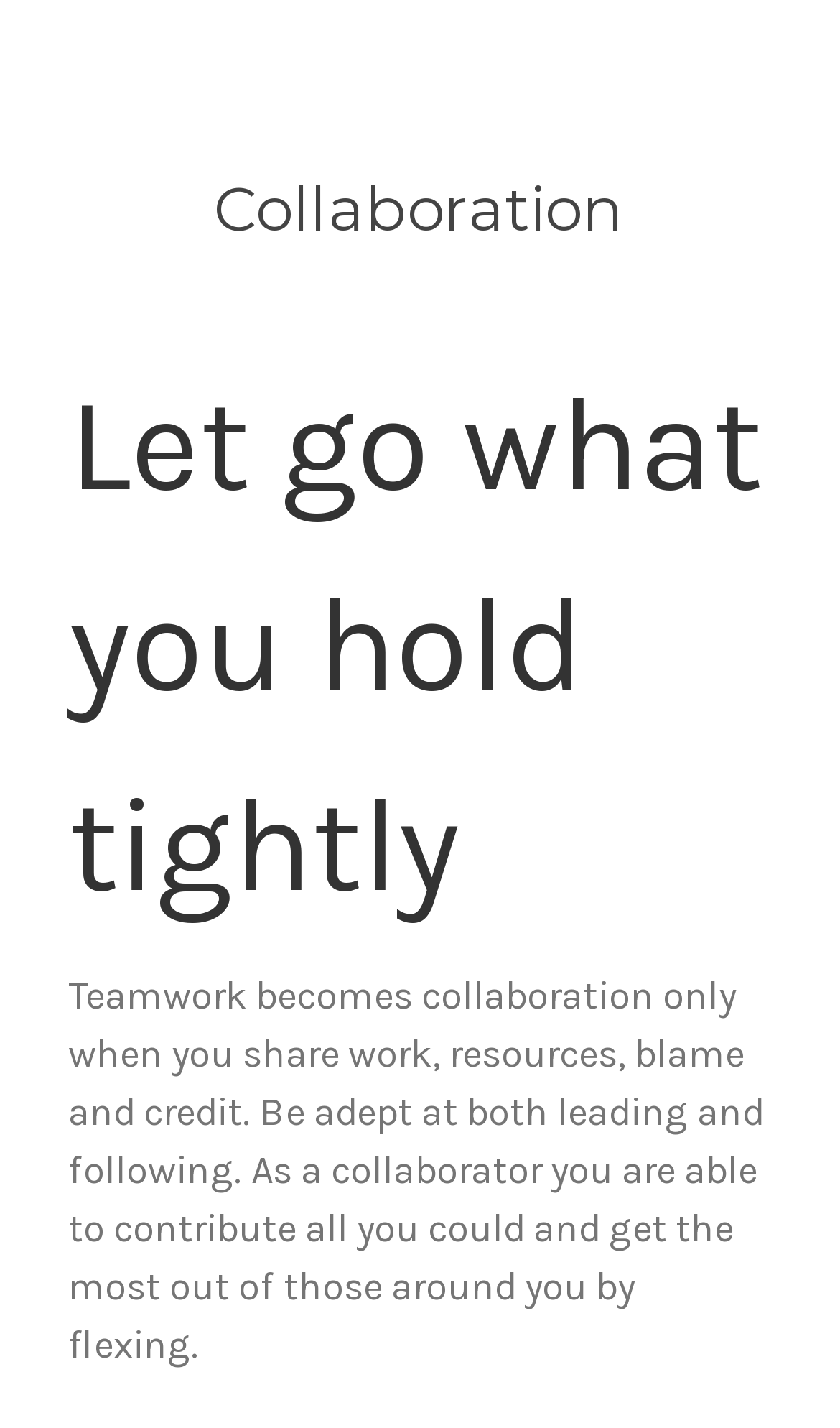Predict the bounding box coordinates for the UI element described as: "COUNTRY STANDARD TIME". The coordinates should be four float numbers between 0 and 1, presented as [left, top, right, bottom].

None